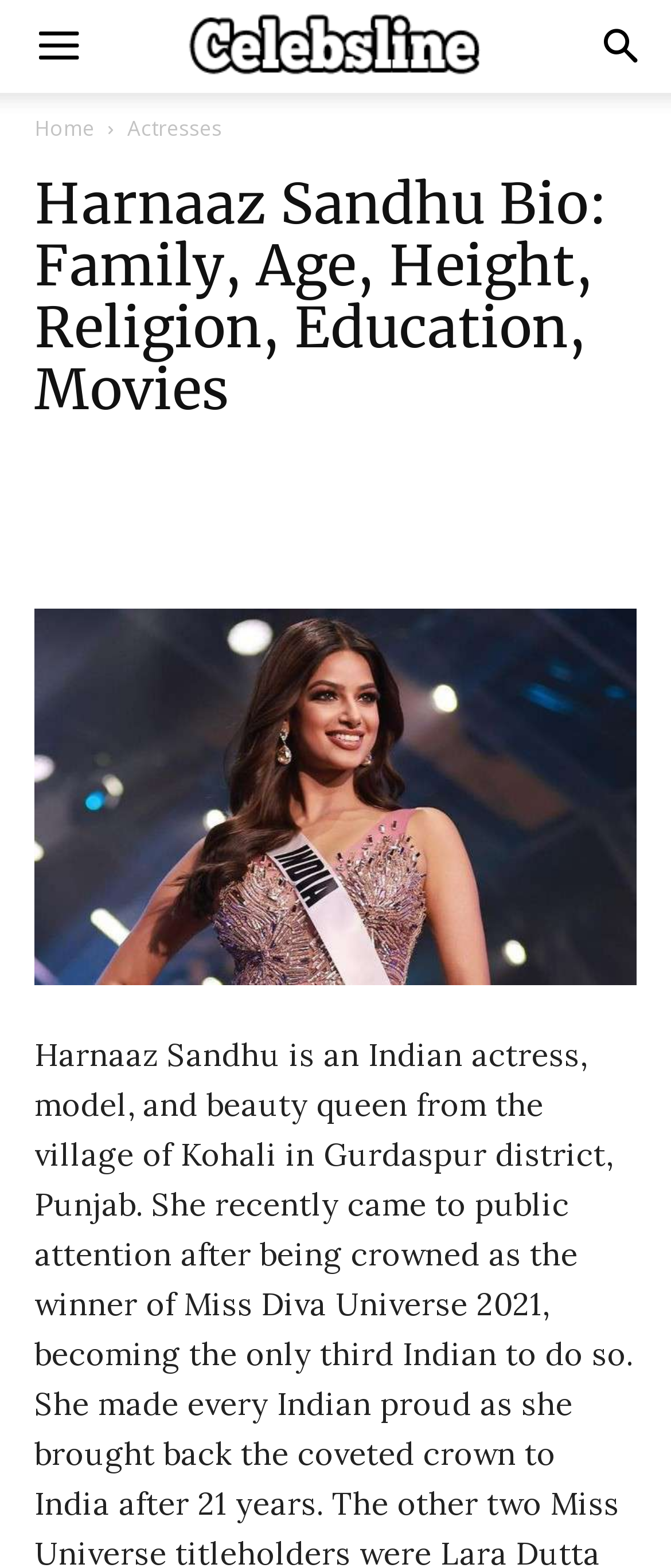Respond to the question with just a single word or phrase: 
Is there a search button on the webpage?

Yes